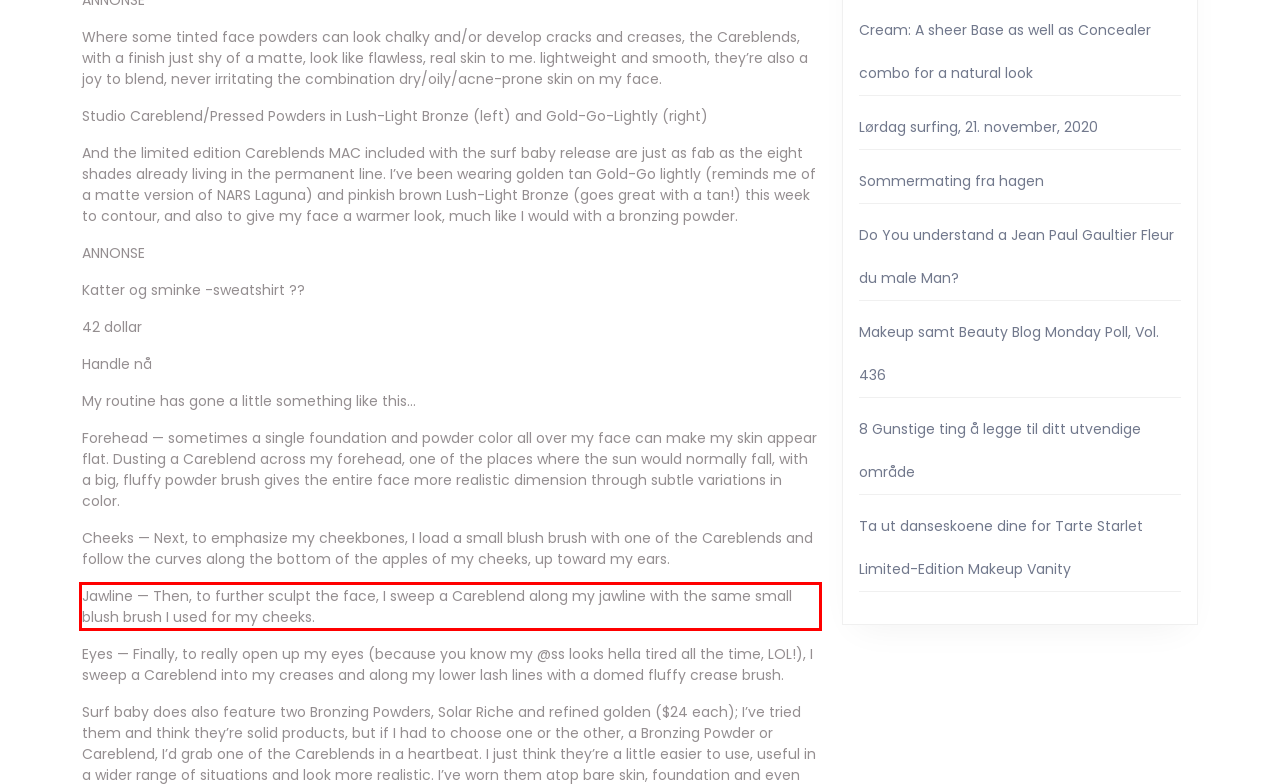Given a screenshot of a webpage with a red bounding box, extract the text content from the UI element inside the red bounding box.

Jawline — Then, to further sculpt the face, I sweep a Careblend along my jawline with the same small blush brush I used for my cheeks.